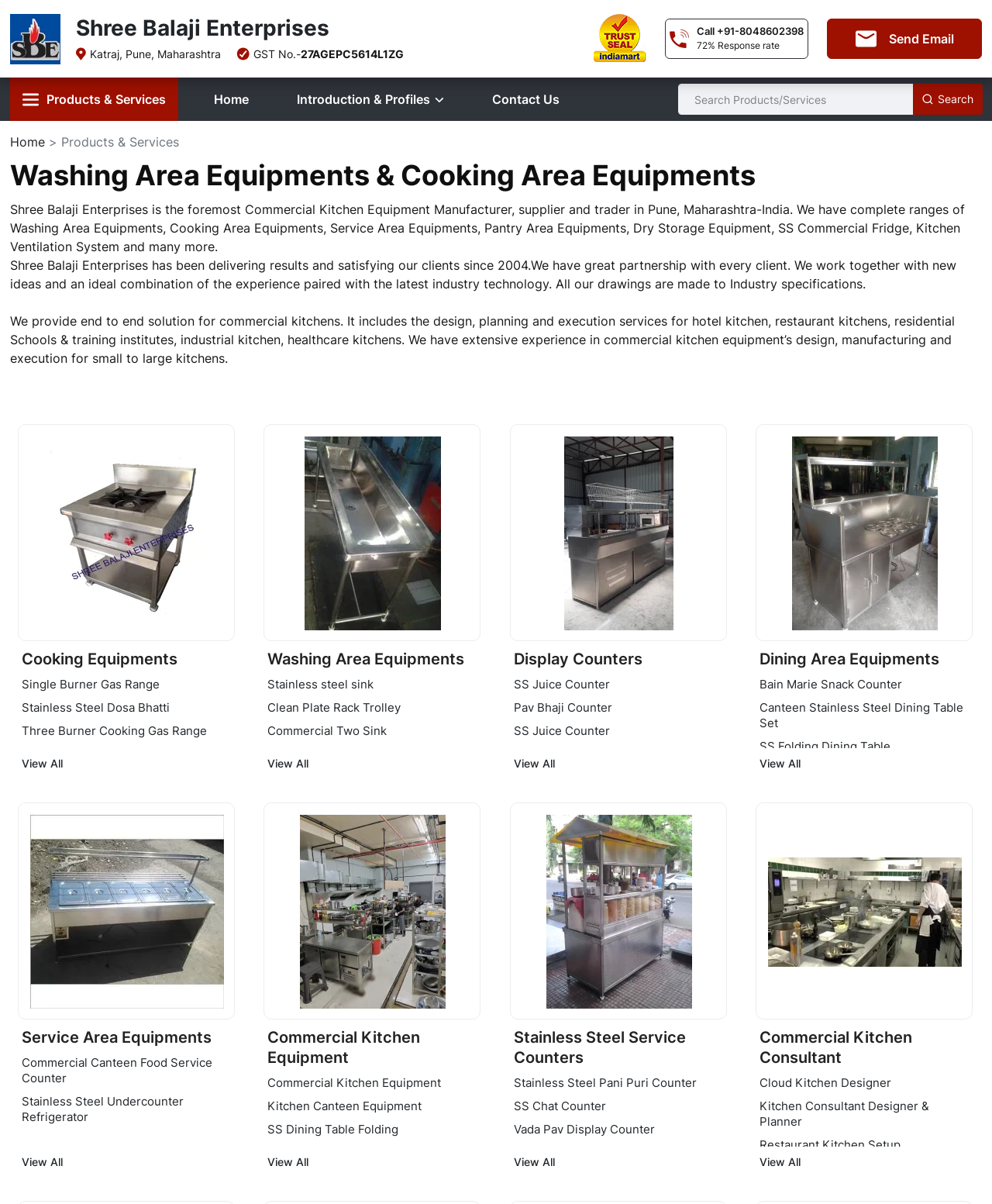What is the GST number of the company?
Answer the question with a detailed explanation, including all necessary information.

The GST number of the company is mentioned in the top-left corner of the webpage, below the company name, as 'GST No.-27AGEPC5614L1ZG'.